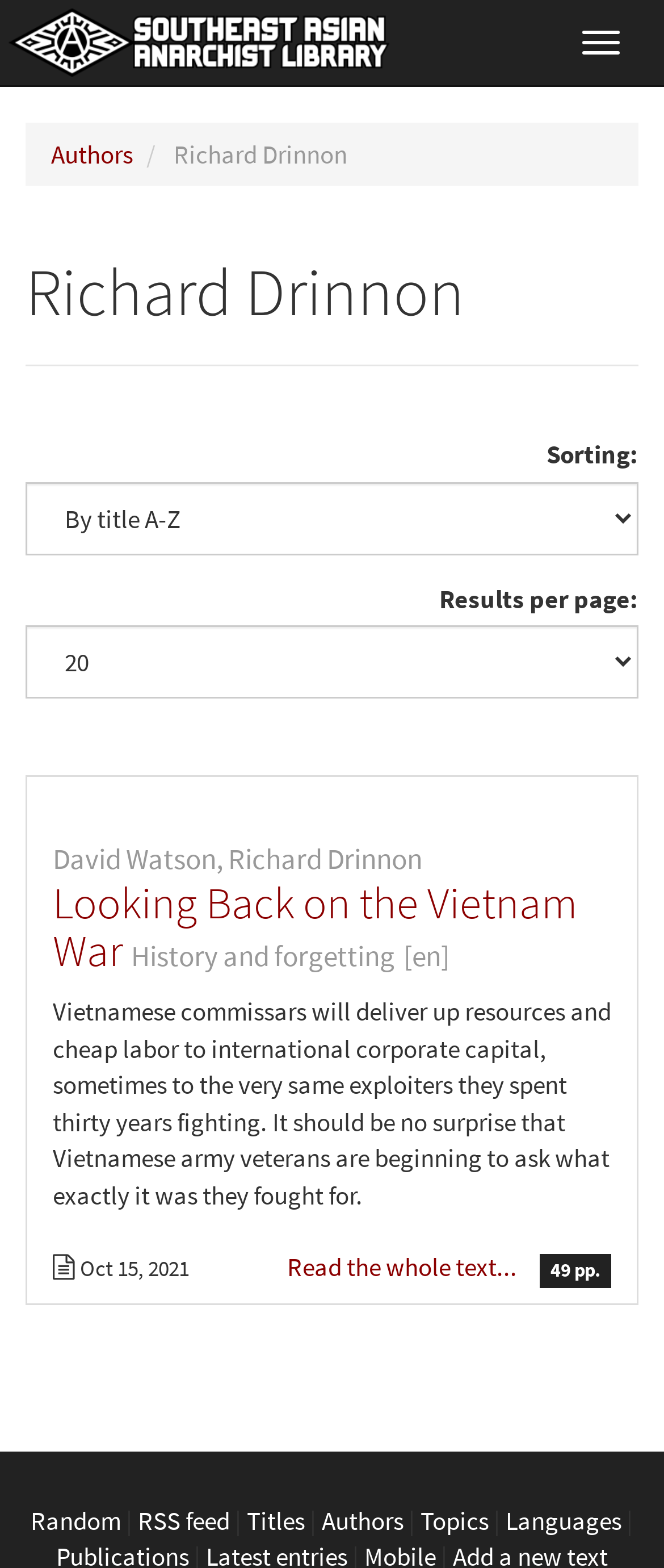Respond to the question below with a single word or phrase:
What is the title of the first article?

Looking Back on the Vietnam War